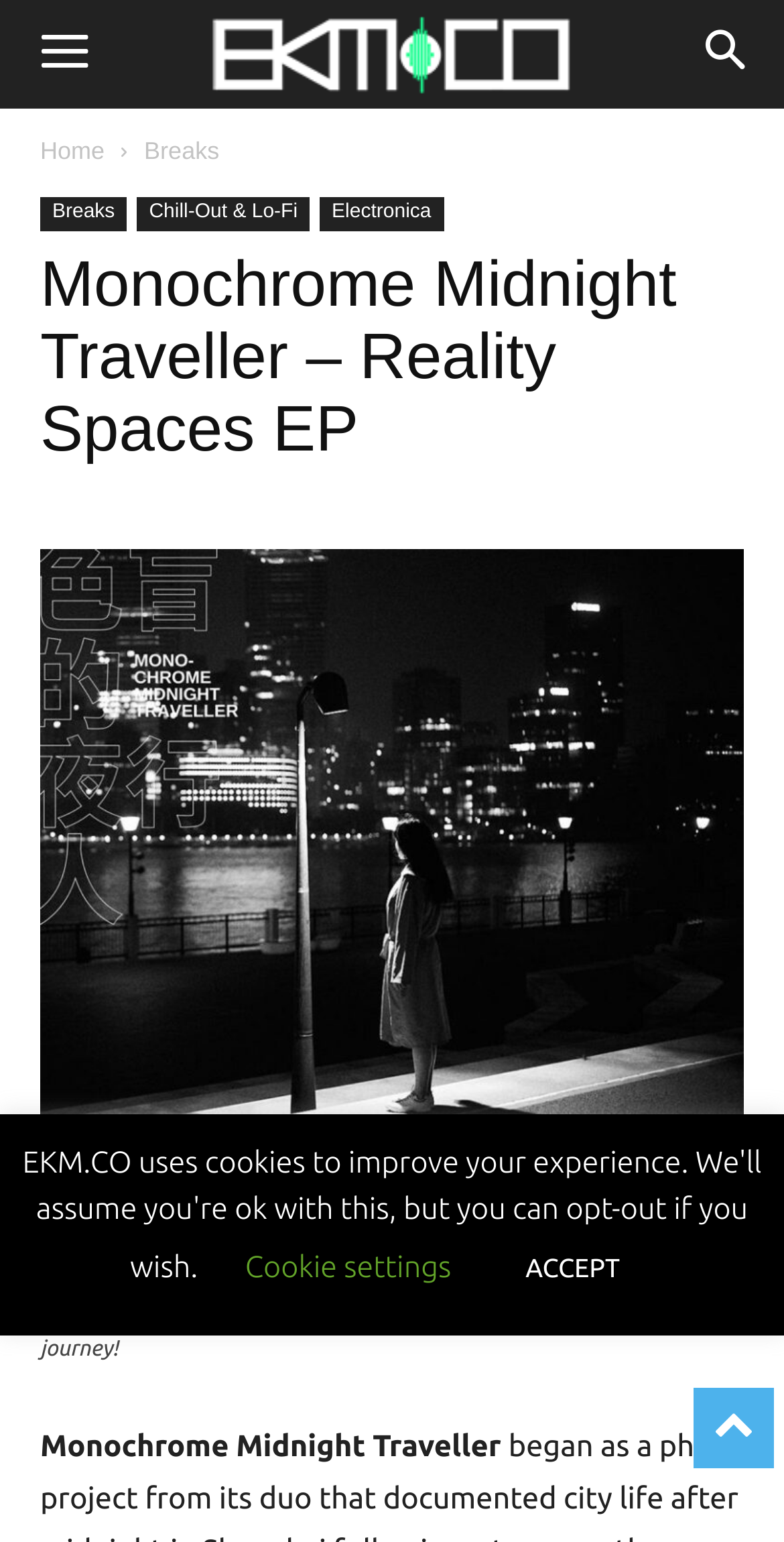Show the bounding box coordinates of the element that should be clicked to complete the task: "Click the Menu button".

[0.0, 0.0, 0.164, 0.07]